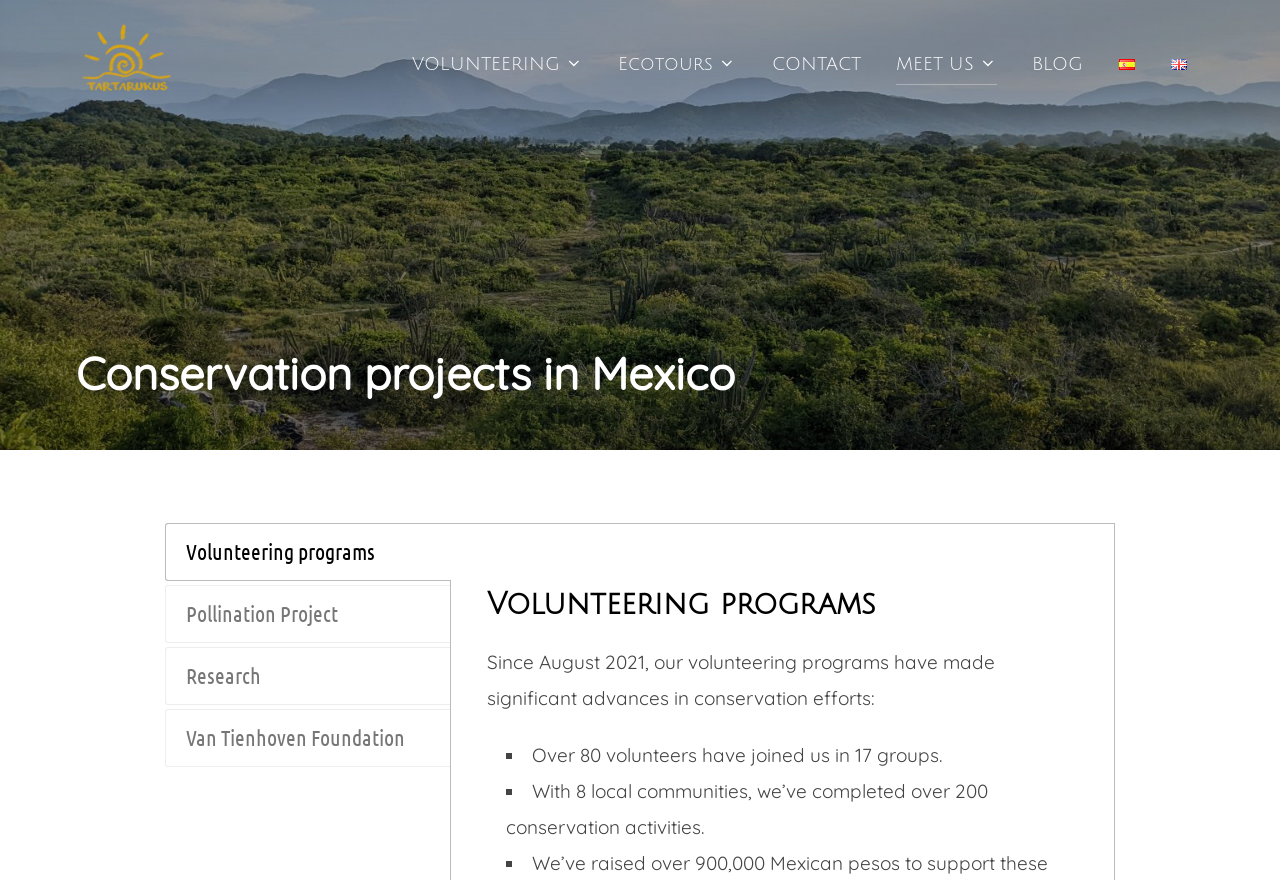Please determine the bounding box coordinates of the element to click on in order to accomplish the following task: "Switch to English language". Ensure the coordinates are four float numbers ranging from 0 to 1, i.e., [left, top, right, bottom].

[0.915, 0.049, 0.927, 0.097]